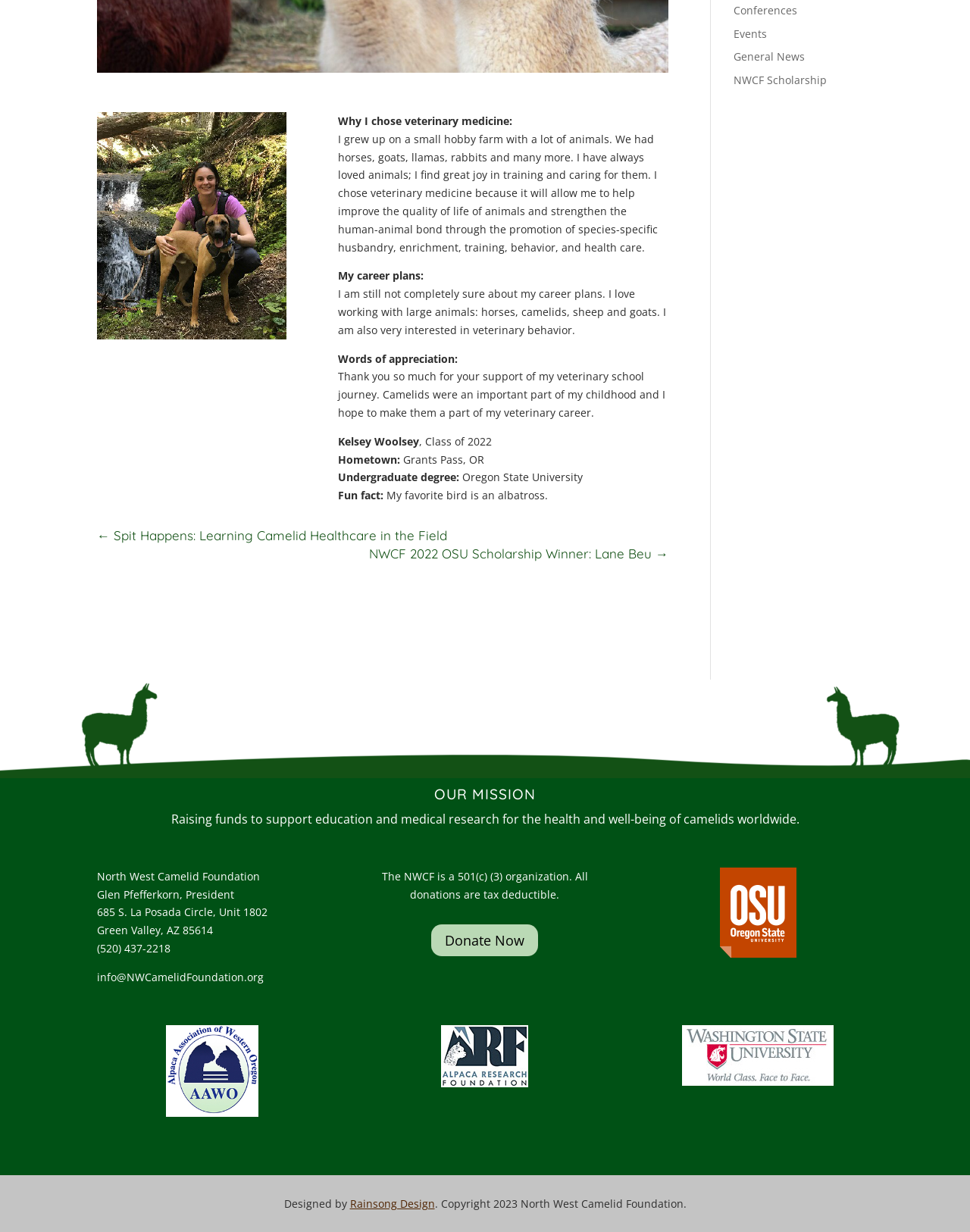Given the element description Conferences, predict the bounding box coordinates for the UI element in the webpage screenshot. The format should be (top-left x, top-left y, bottom-right x, bottom-right y), and the values should be between 0 and 1.

[0.756, 0.002, 0.822, 0.014]